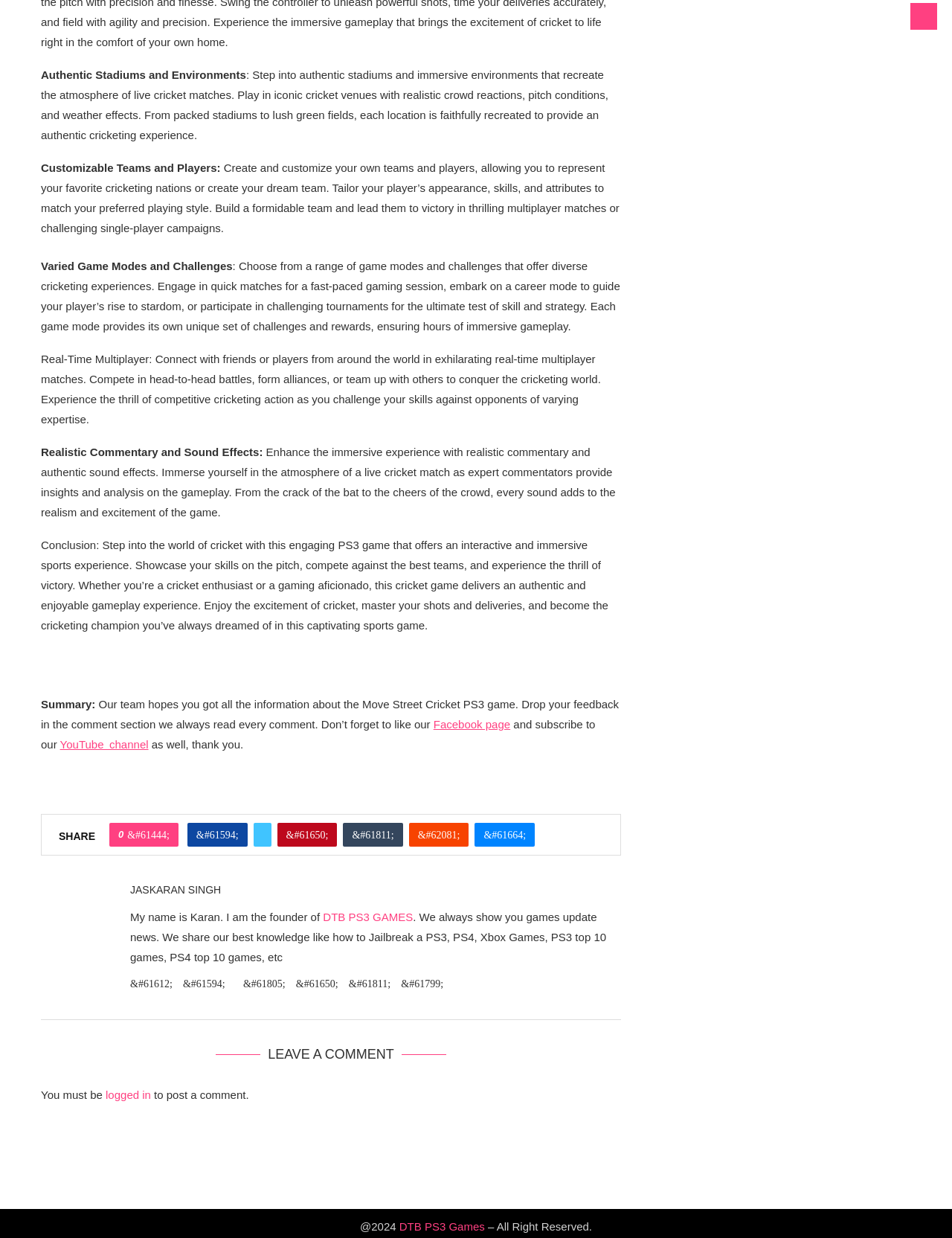Show the bounding box coordinates for the HTML element as described: "See stories by Amy Radil".

None